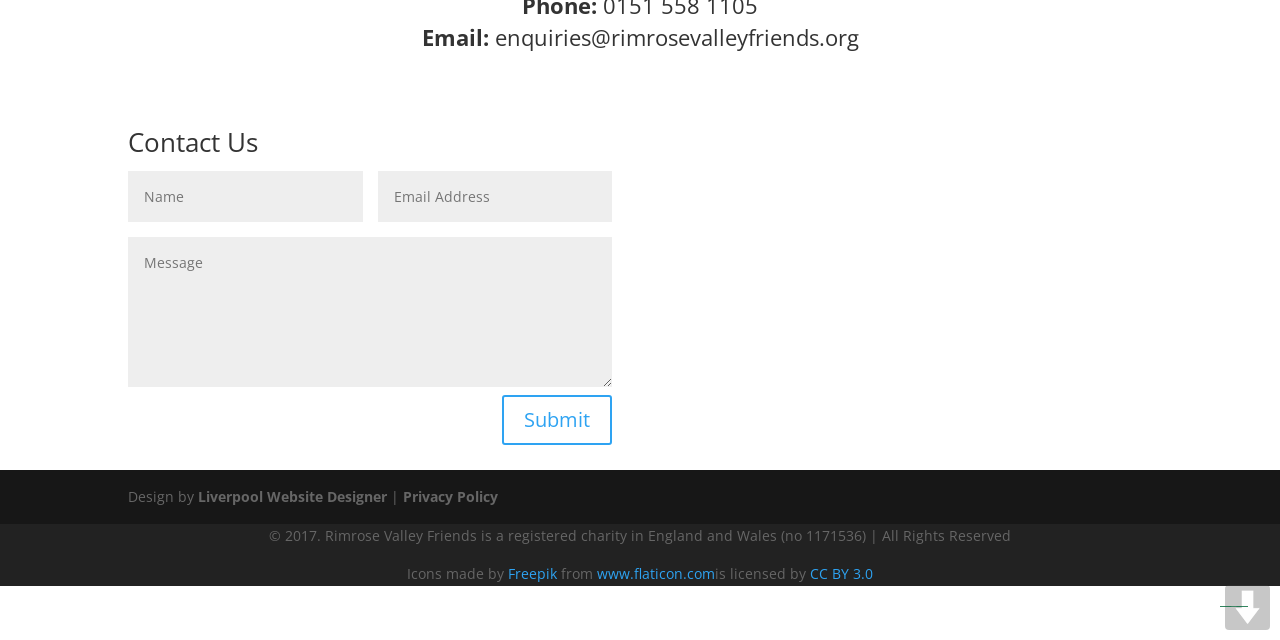Extract the bounding box of the UI element described as: "Freepik".

[0.397, 0.881, 0.435, 0.91]